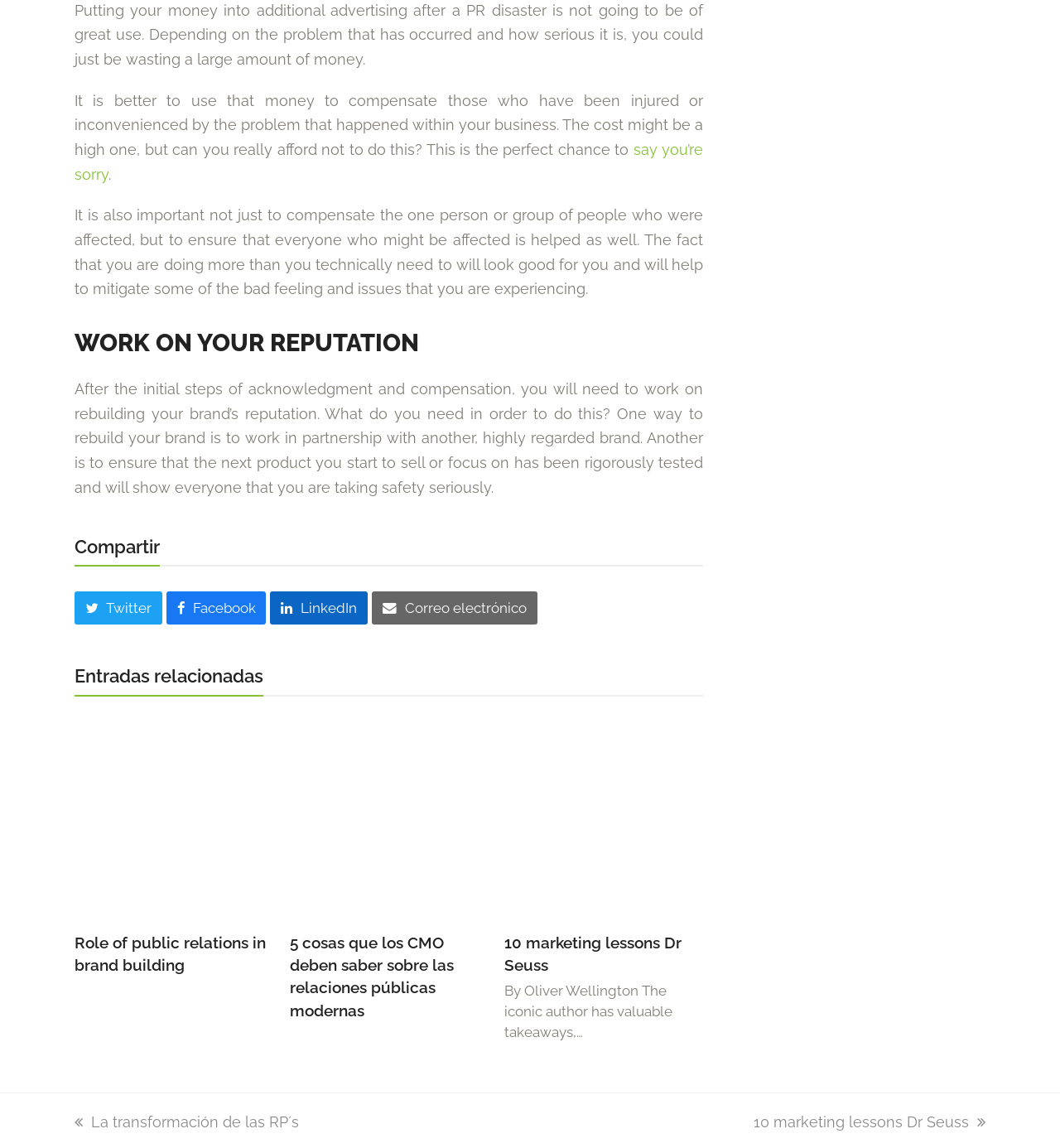How can a brand rebuild its reputation?
Examine the image and give a concise answer in one word or a short phrase.

By working with other brands